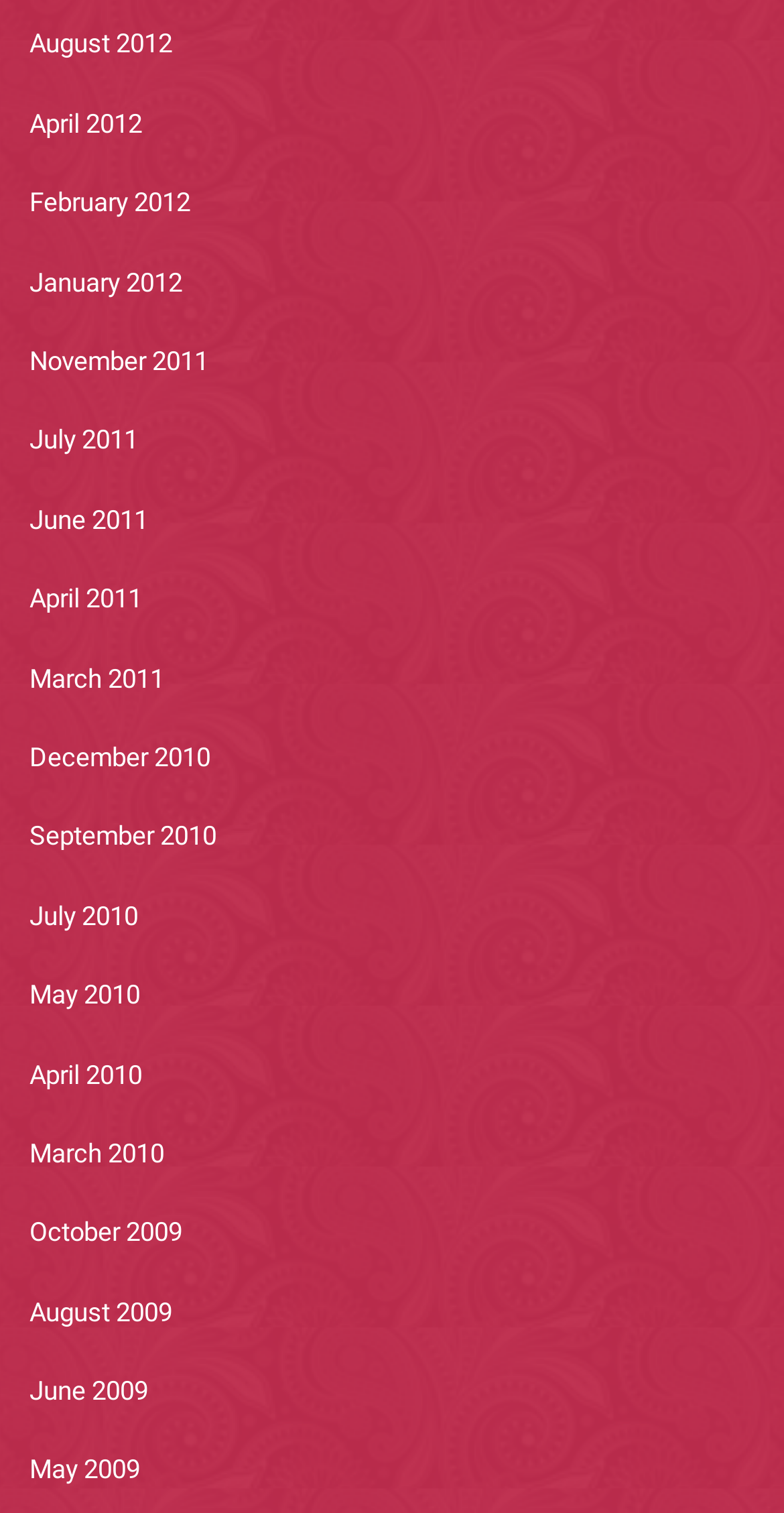Find the bounding box coordinates of the element's region that should be clicked in order to follow the given instruction: "view April 2012". The coordinates should consist of four float numbers between 0 and 1, i.e., [left, top, right, bottom].

[0.038, 0.072, 0.181, 0.092]